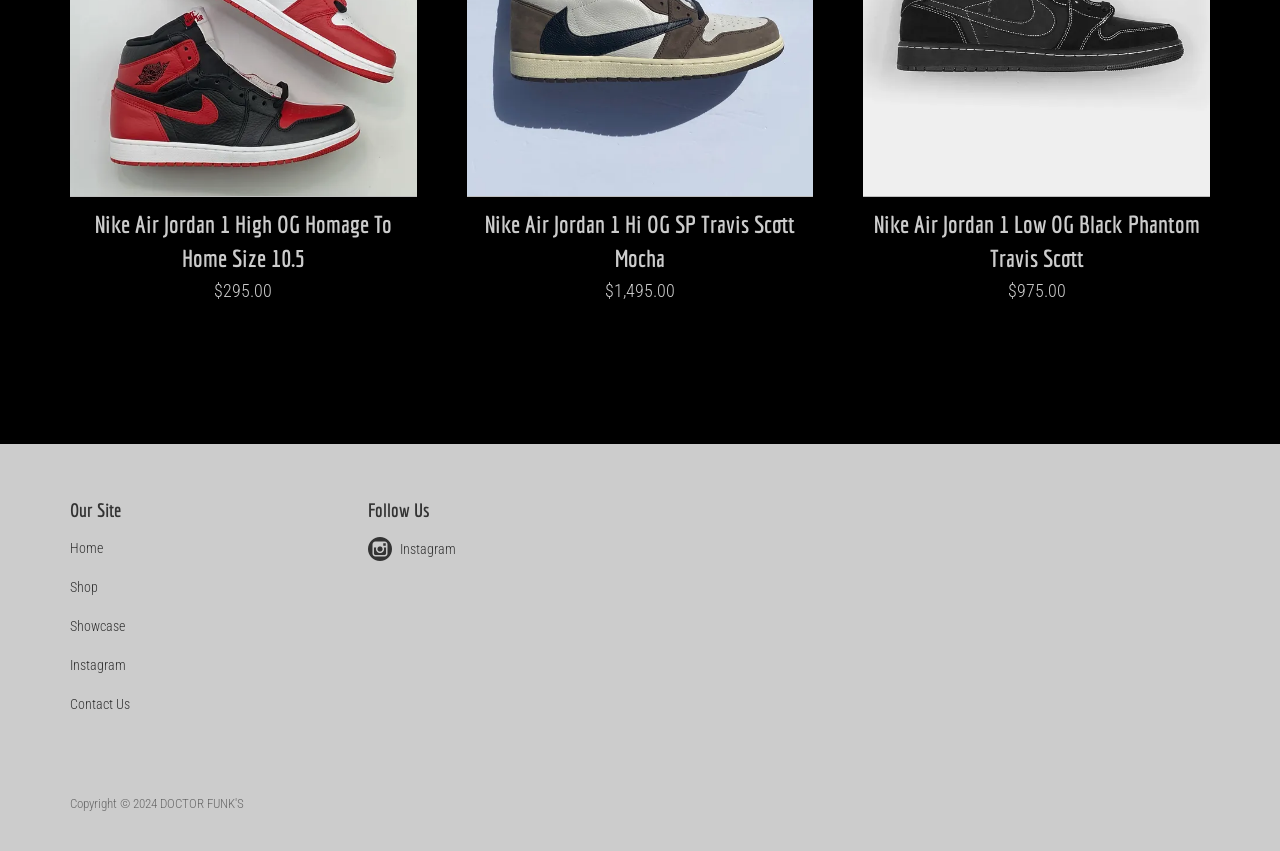Analyze the image and answer the question with as much detail as possible: 
How many links are there in the top-left section?

I counted the number of link elements in the top-left section of the webpage. There are five link elements with the texts 'Home', 'Shop', 'Showcase', 'Instagram', and 'Contact Us'. Therefore, there are five links in the top-left section.